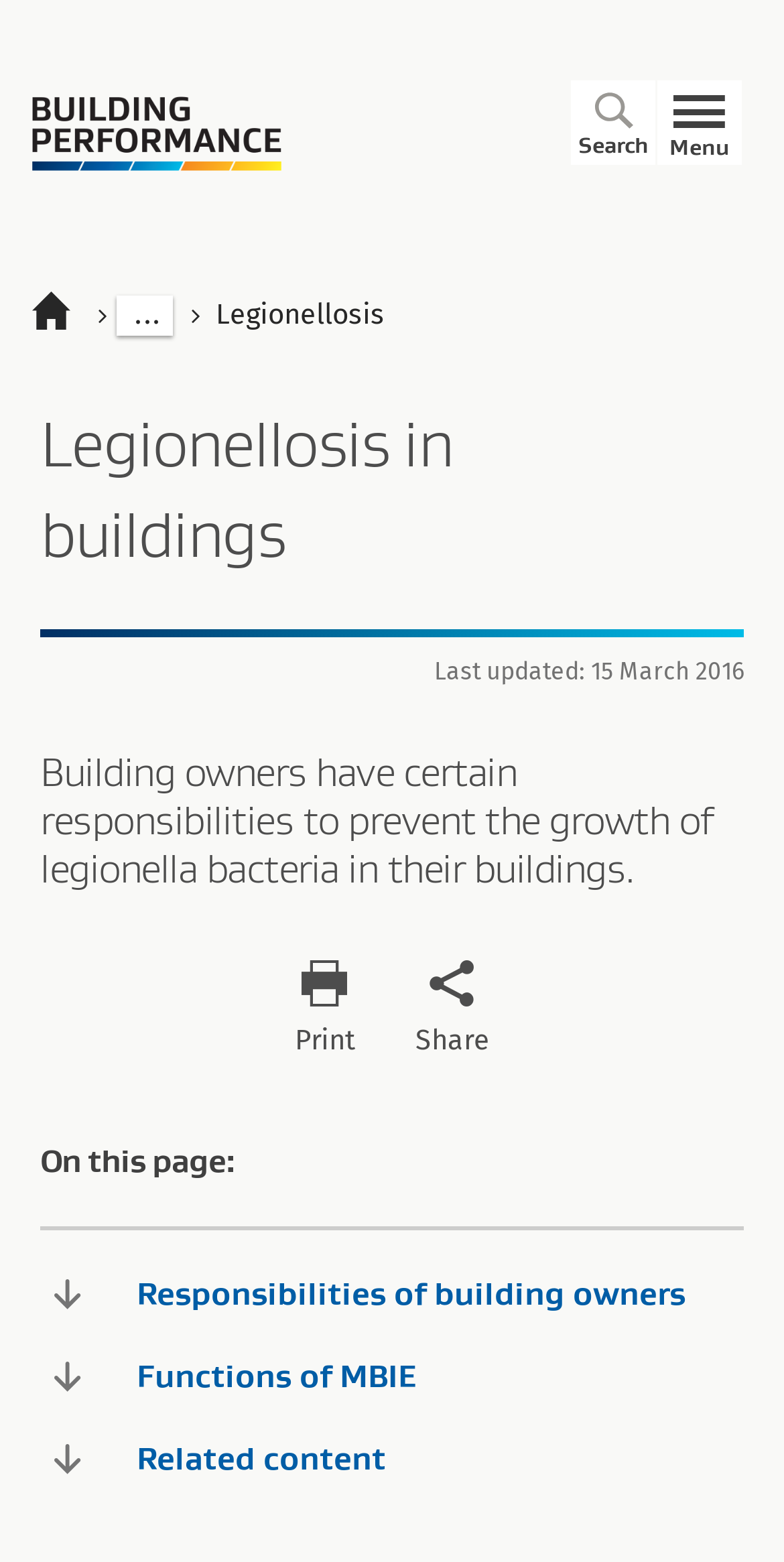Determine the bounding box coordinates of the region I should click to achieve the following instruction: "Open the menu". Ensure the bounding box coordinates are four float numbers between 0 and 1, i.e., [left, top, right, bottom].

[0.838, 0.051, 0.946, 0.106]